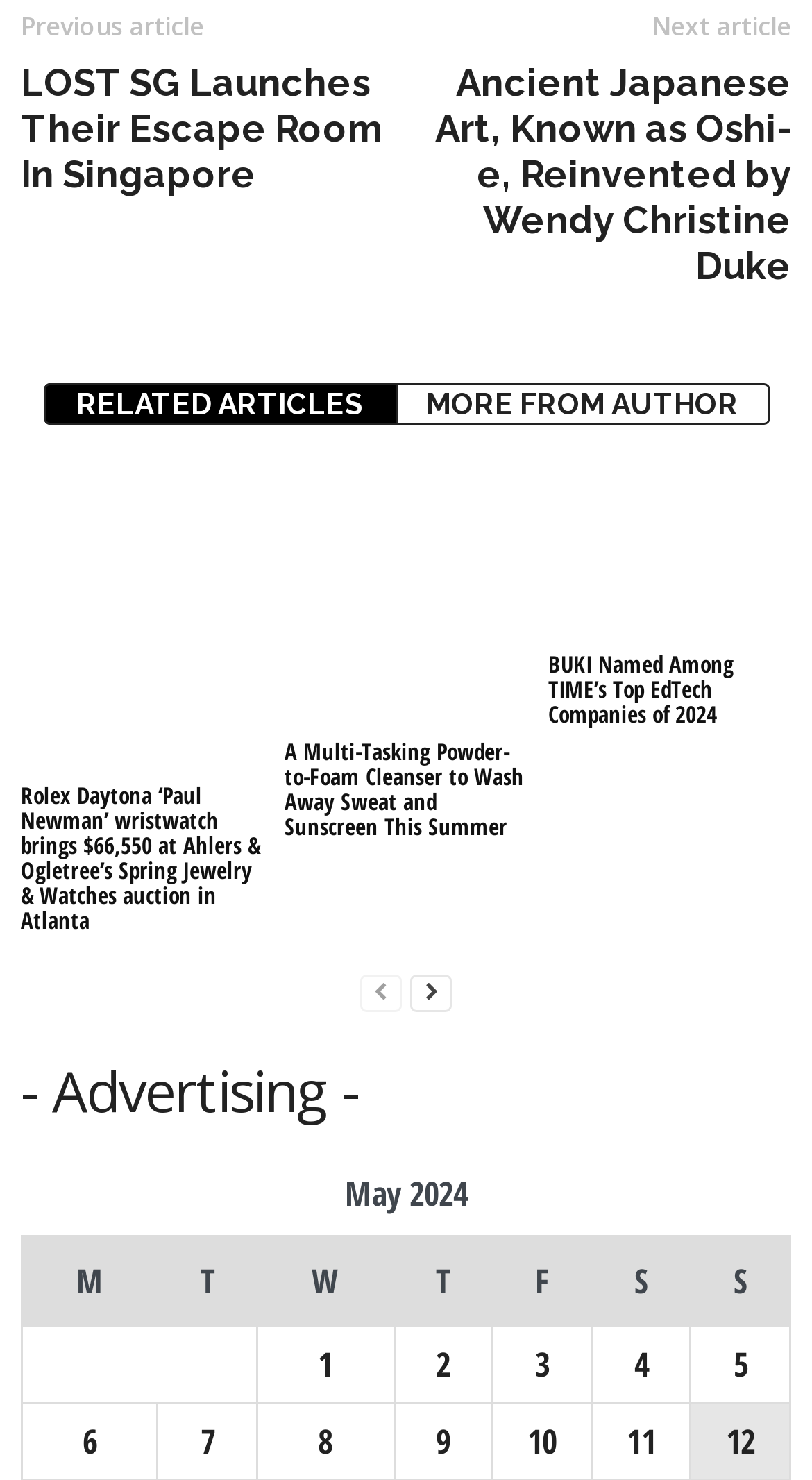Pinpoint the bounding box coordinates of the element that must be clicked to accomplish the following instruction: "View the 'RELATED ARTICLES'". The coordinates should be in the format of four float numbers between 0 and 1, i.e., [left, top, right, bottom].

[0.053, 0.259, 0.488, 0.287]